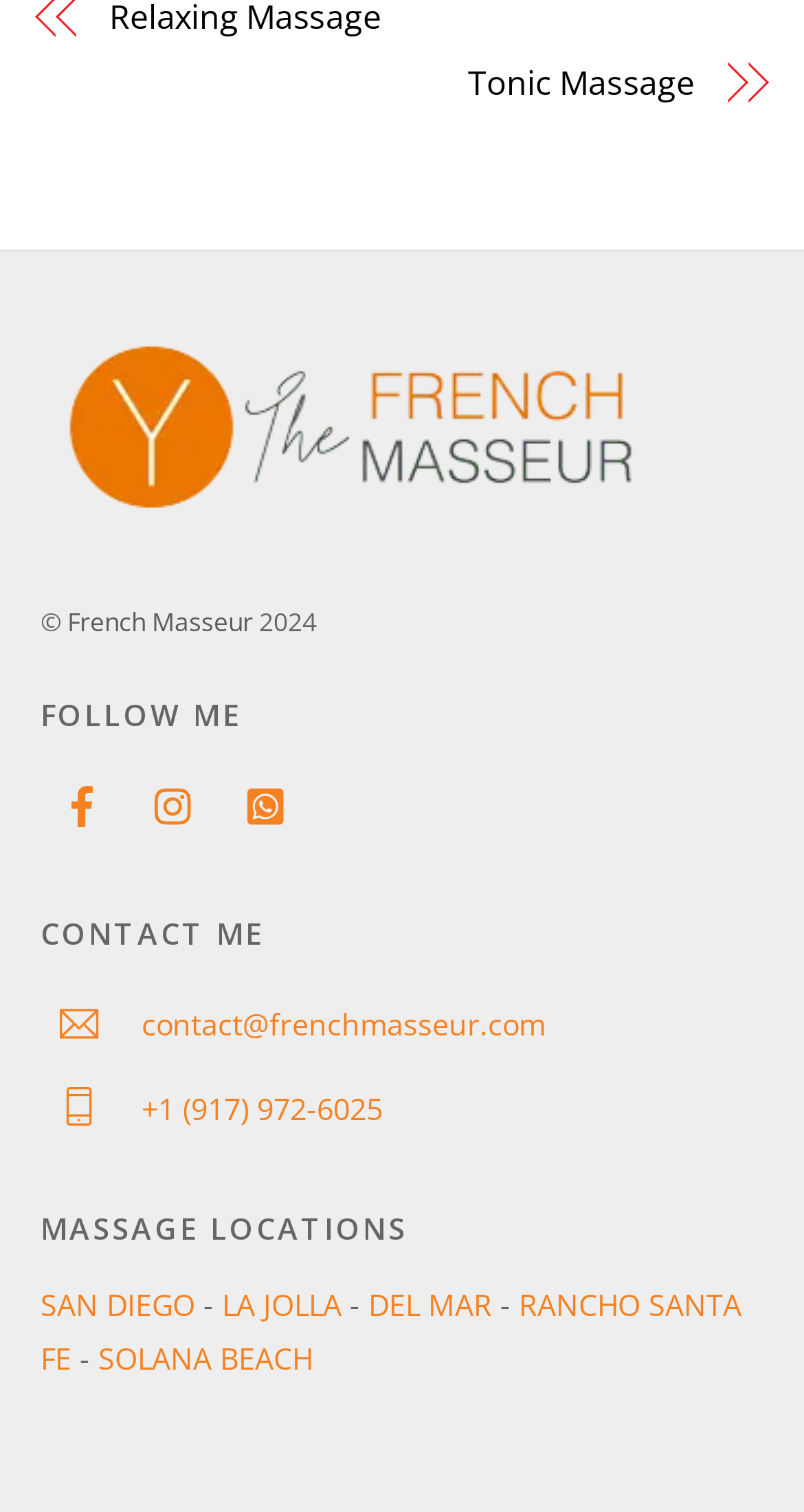Find the bounding box coordinates for the HTML element described in this sentence: "+1 (917) 972-6025". Provide the coordinates as four float numbers between 0 and 1, in the format [left, top, right, bottom].

[0.05, 0.718, 0.498, 0.744]